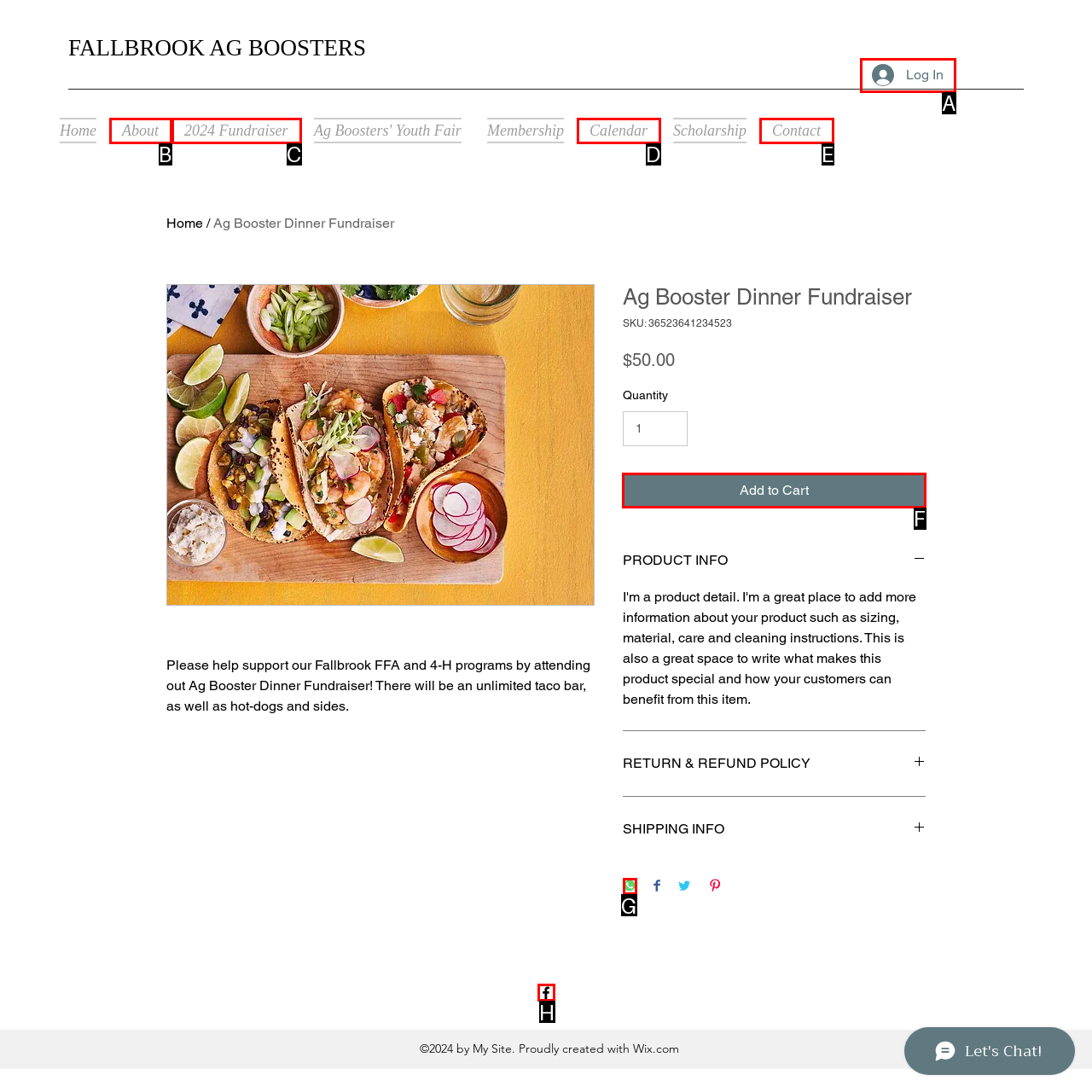Identify the appropriate lettered option to execute the following task: Add to Cart
Respond with the letter of the selected choice.

F